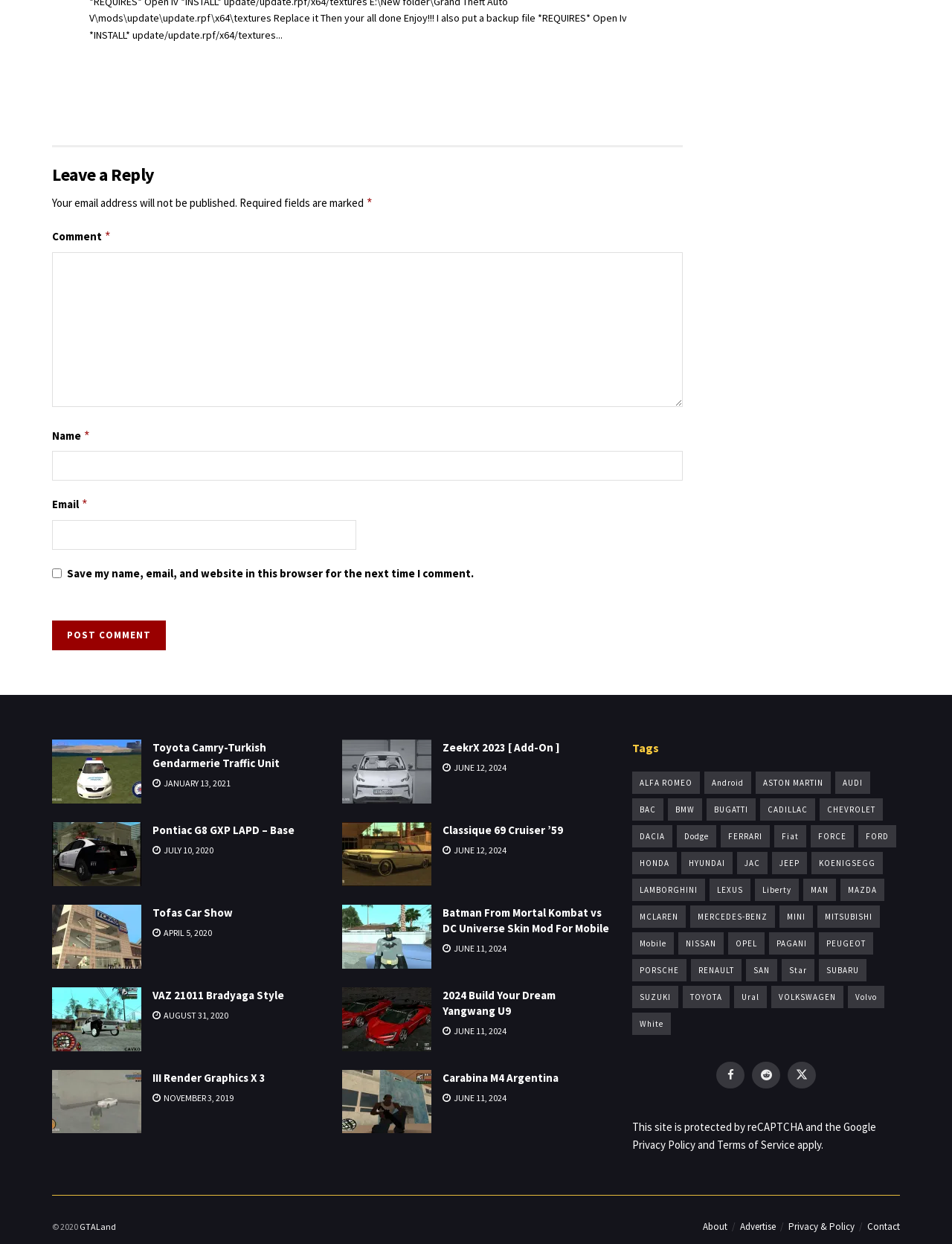What is the purpose of the comment section?
Please look at the screenshot and answer in one word or a short phrase.

Leave a reply